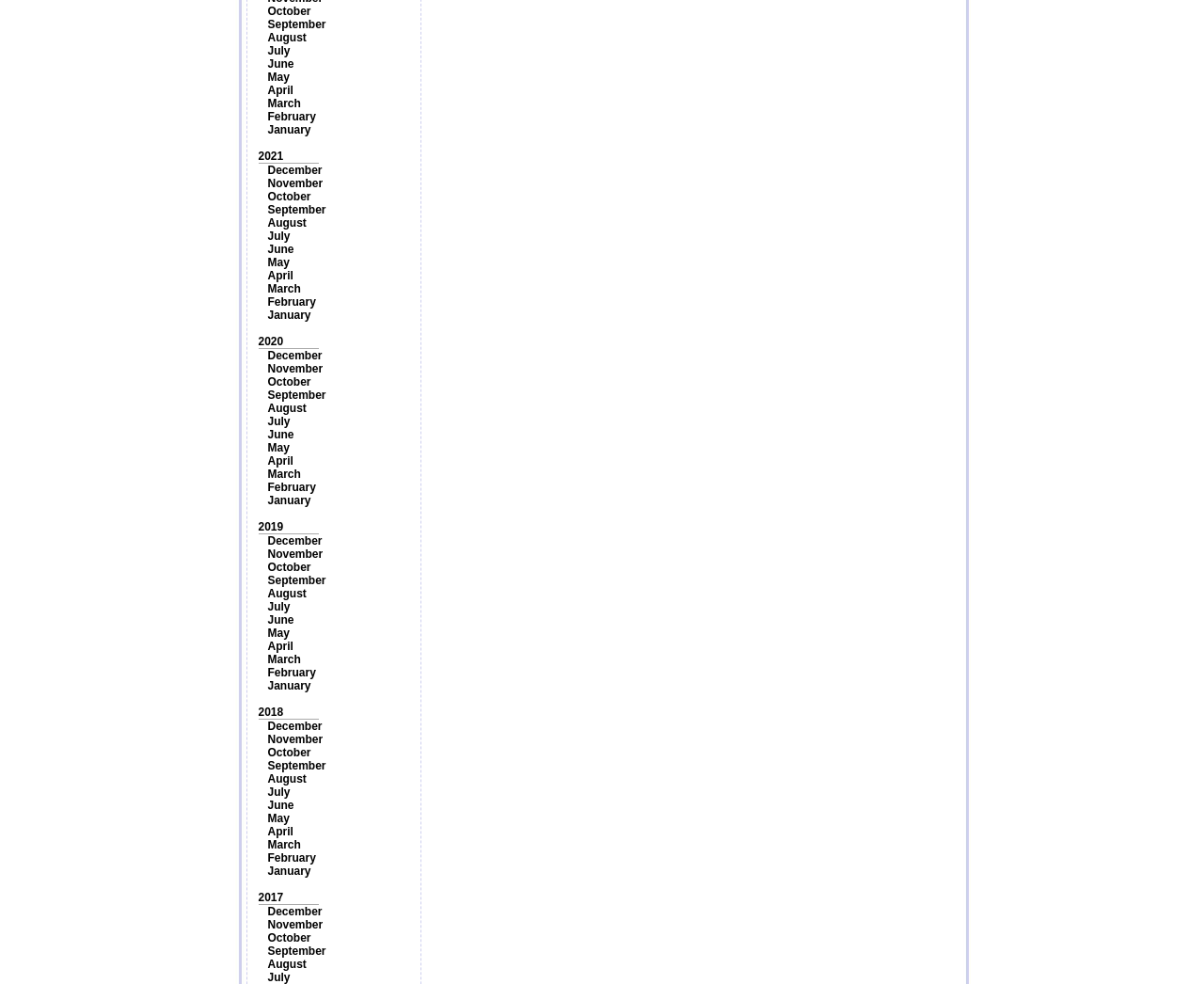Using the element description provided, determine the bounding box coordinates in the format (top-left x, top-left y, bottom-right x, bottom-right y). Ensure that all values are floating point numbers between 0 and 1. Element description: October

[0.222, 0.193, 0.258, 0.207]